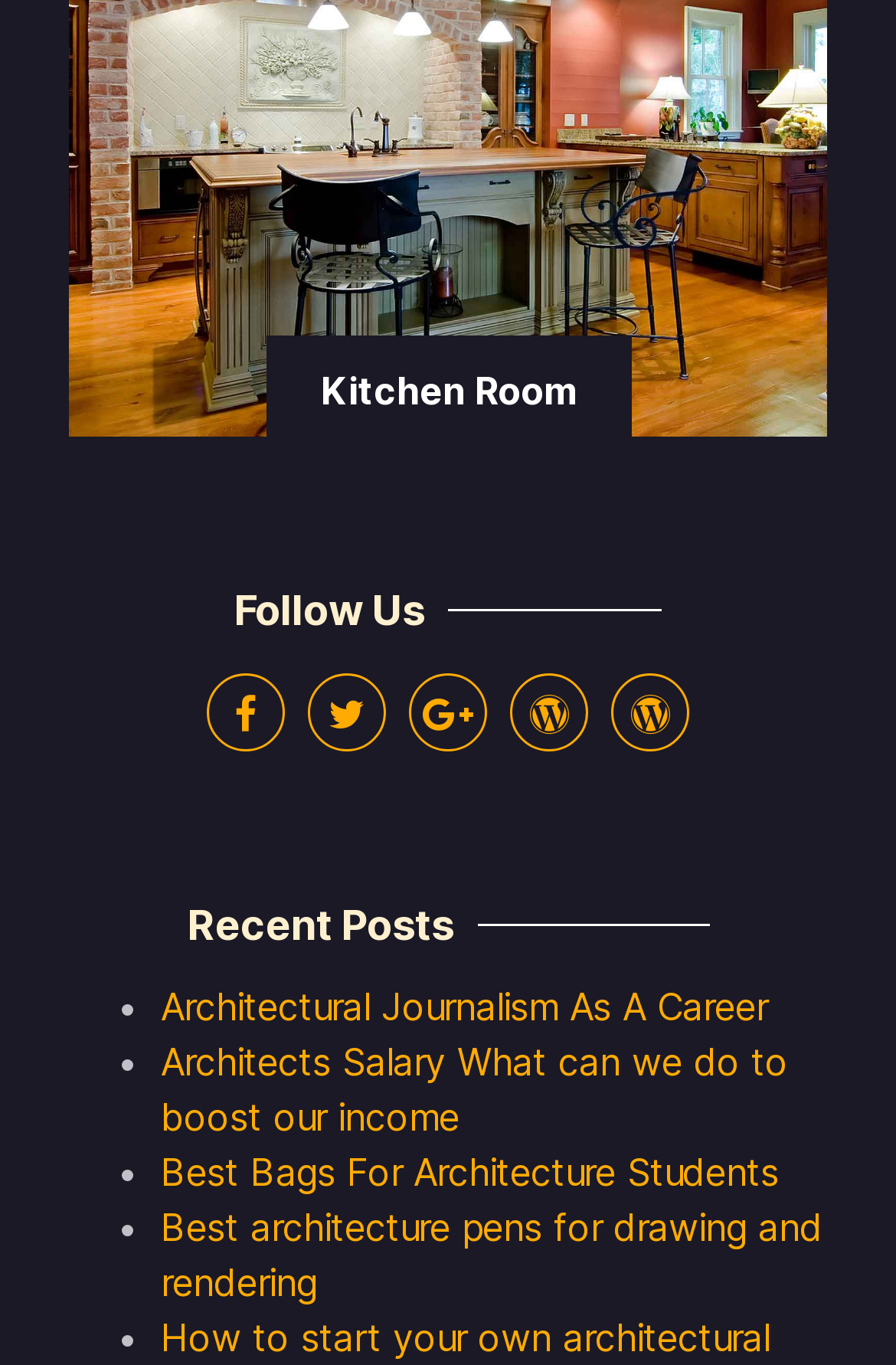From the element description: "Best Bags For Architecture Students", extract the bounding box coordinates of the UI element. The coordinates should be expressed as four float numbers between 0 and 1, in the order [left, top, right, bottom].

[0.179, 0.842, 0.869, 0.876]